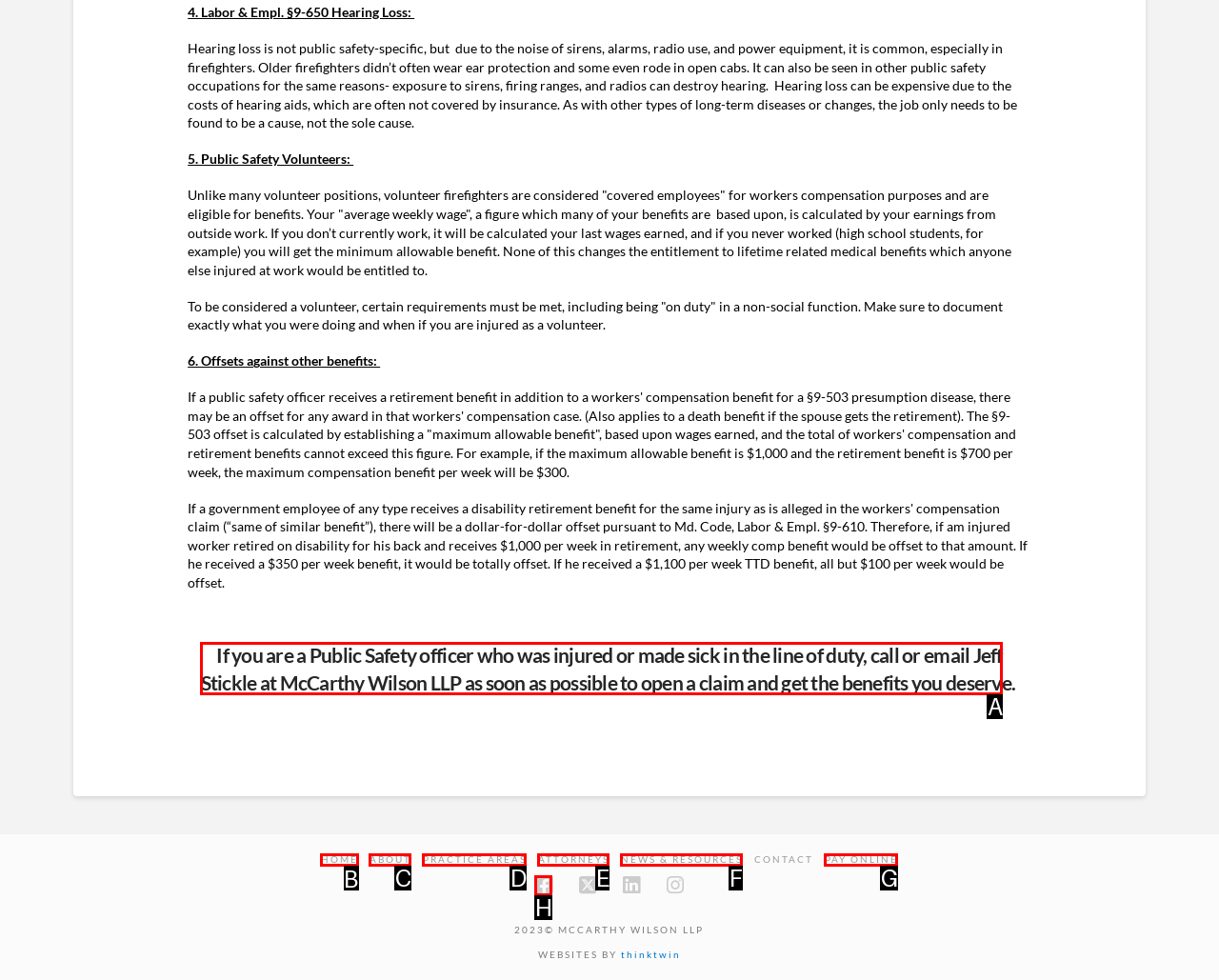Choose the HTML element that should be clicked to achieve this task: Click the 'HOME' link
Respond with the letter of the correct choice.

B